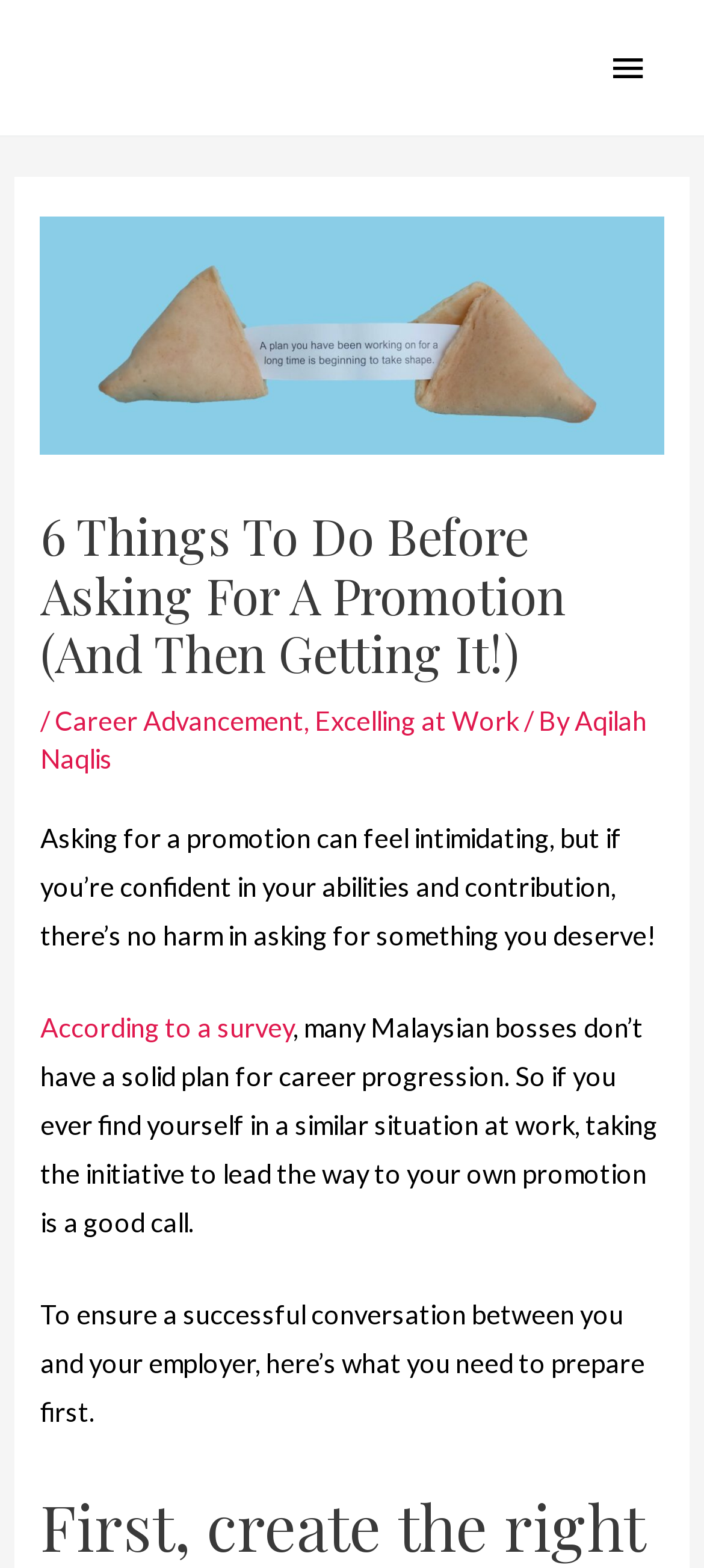Please specify the bounding box coordinates in the format (top-left x, top-left y, bottom-right x, bottom-right y), with all values as floating point numbers between 0 and 1. Identify the bounding box of the UI element described by: According to a survey

[0.058, 0.645, 0.417, 0.665]